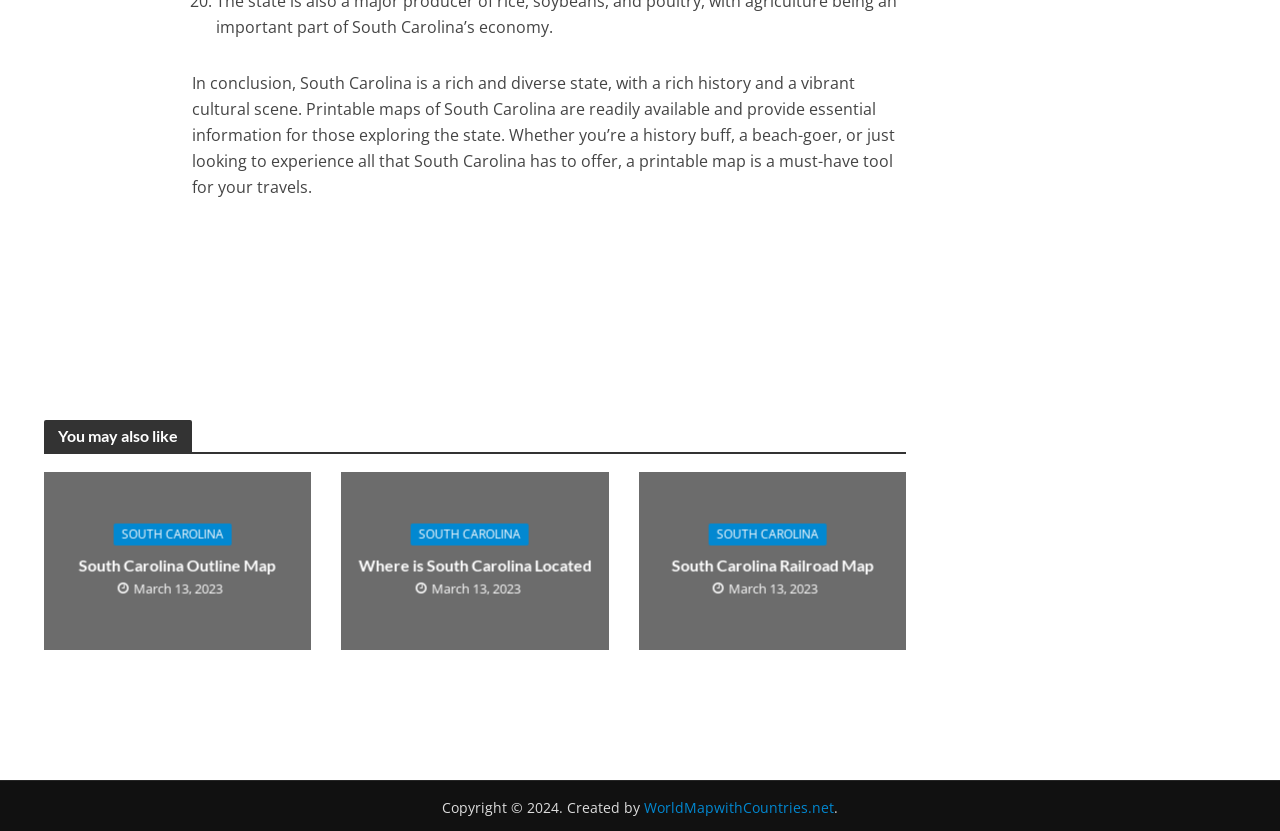What is the date of the latest article?
Carefully examine the image and provide a detailed answer to the question.

The date of the latest article is March 13, 2023, as indicated by the StaticText element with the text 'March 13, 2023' in each article section.